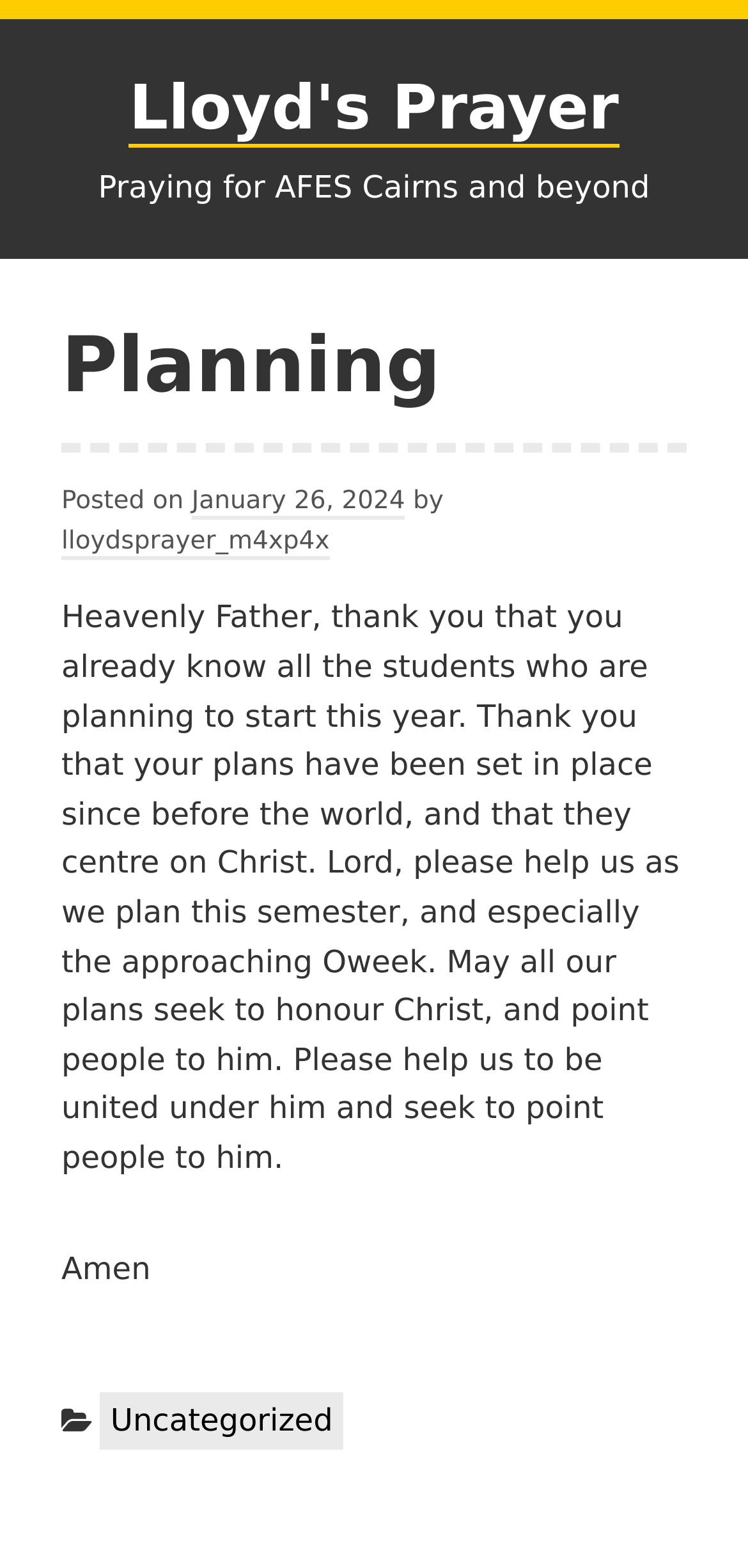What is the prayer about?
Using the image, provide a detailed and thorough answer to the question.

I found the content of the prayer by reading the static text 'Heavenly Father, thank you that you already know all the students who are planning to start this year...' which is located in the main article section of the webpage.